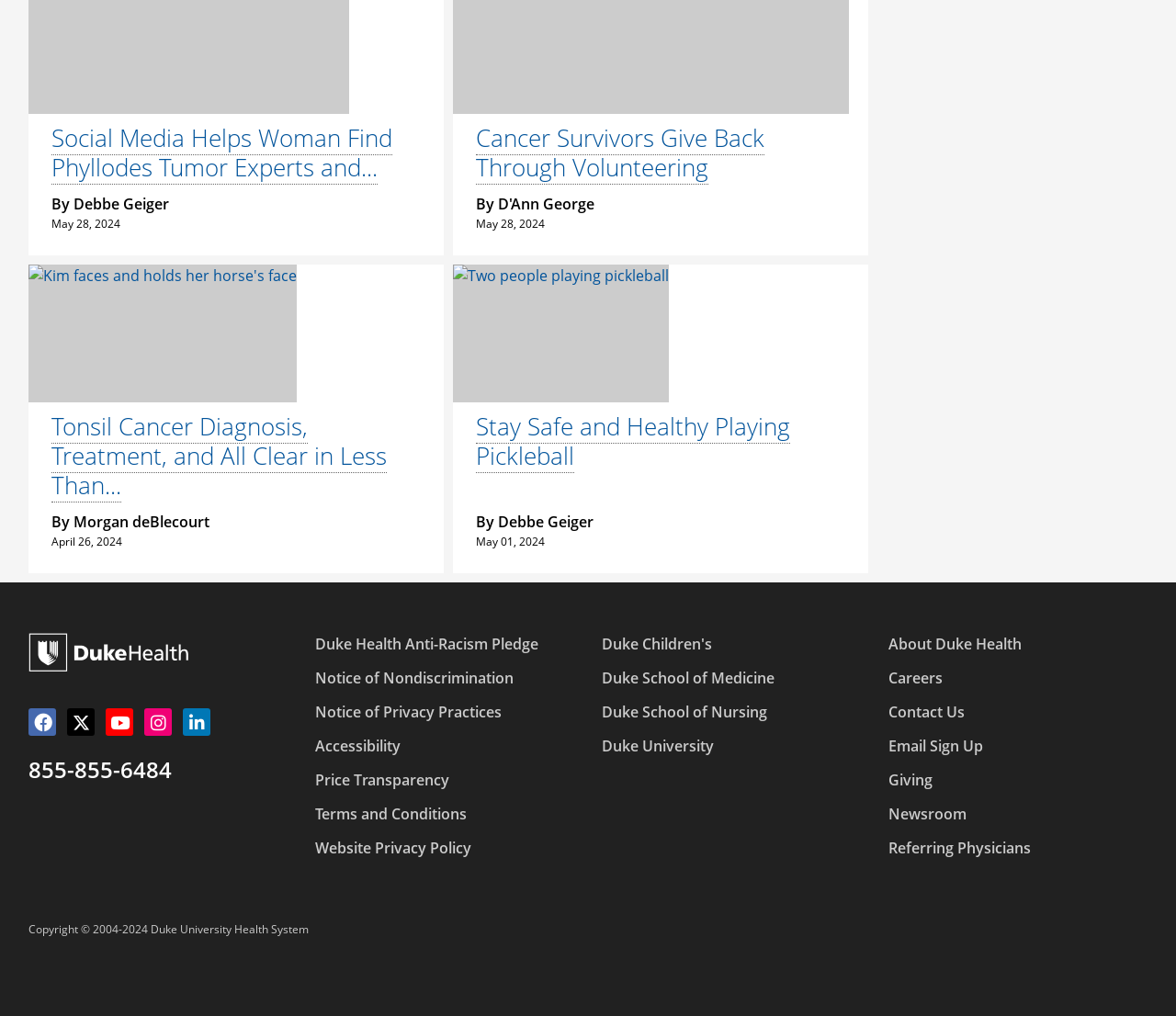Answer the question in a single word or phrase:
What is the name of the person who wrote the article 'Tonsil Cancer Diagnosis, Treatment, and All Clear in Less Than...'

Morgan deBlecourt